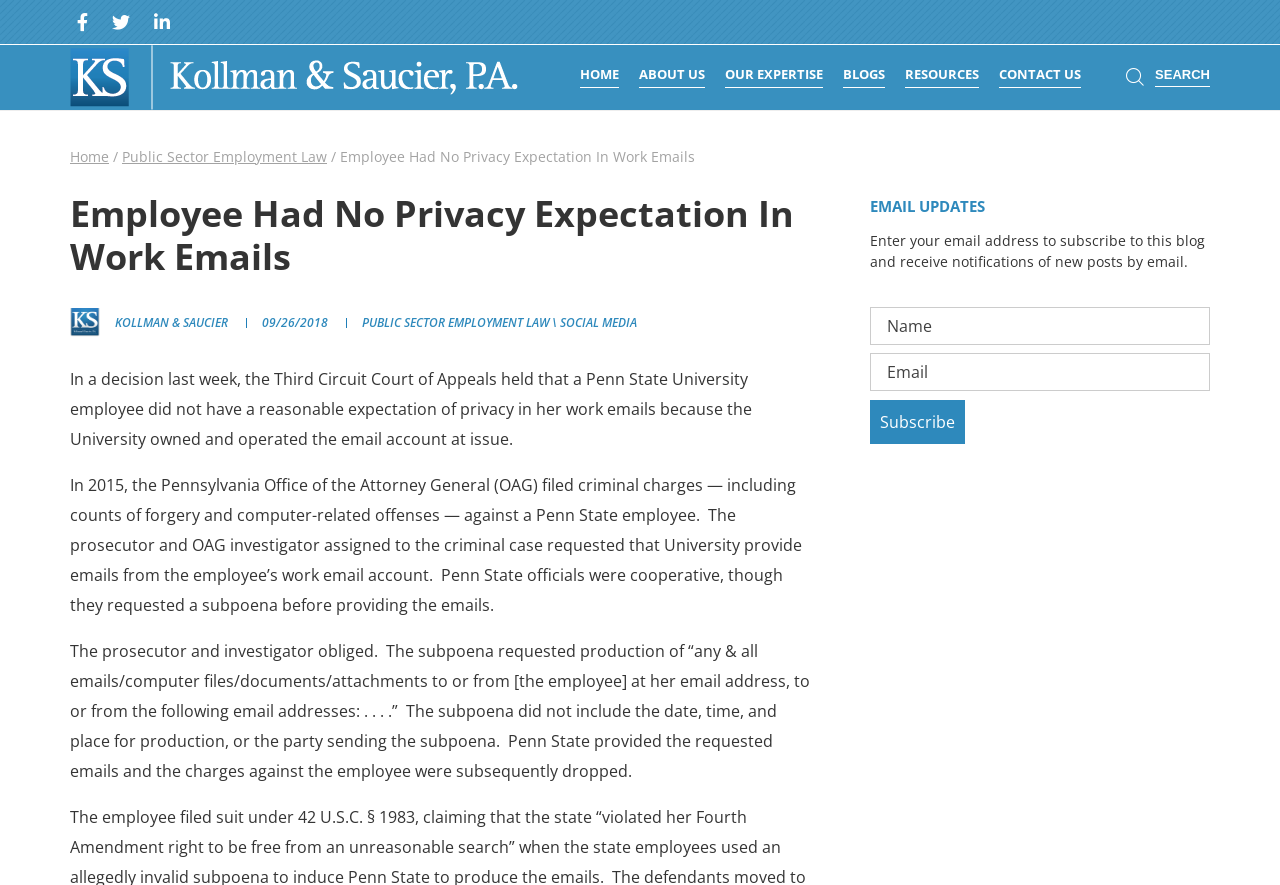Identify the coordinates of the bounding box for the element described below: "Home". Return the coordinates as four float numbers between 0 and 1: [left, top, right, bottom].

[0.453, 0.051, 0.484, 0.124]